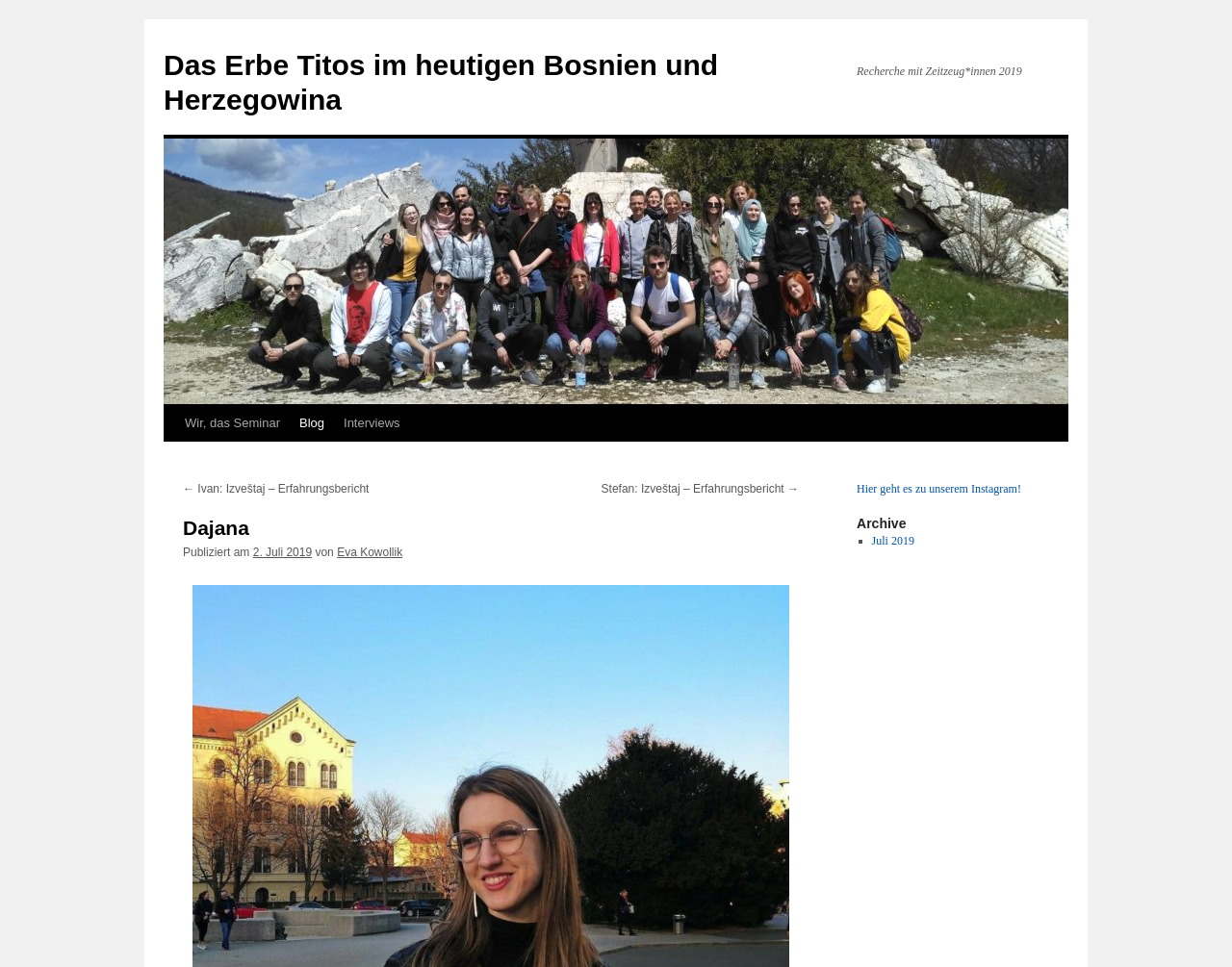What is the name of the author of the article?
Please respond to the question with a detailed and well-explained answer.

I found the text 'von' at coordinates [0.256, 0.564, 0.271, 0.578], which suggests that the following text is the name of the author. The link element with the text 'Eva Kowollik' at coordinates [0.274, 0.564, 0.327, 0.578] is likely the name of the author.